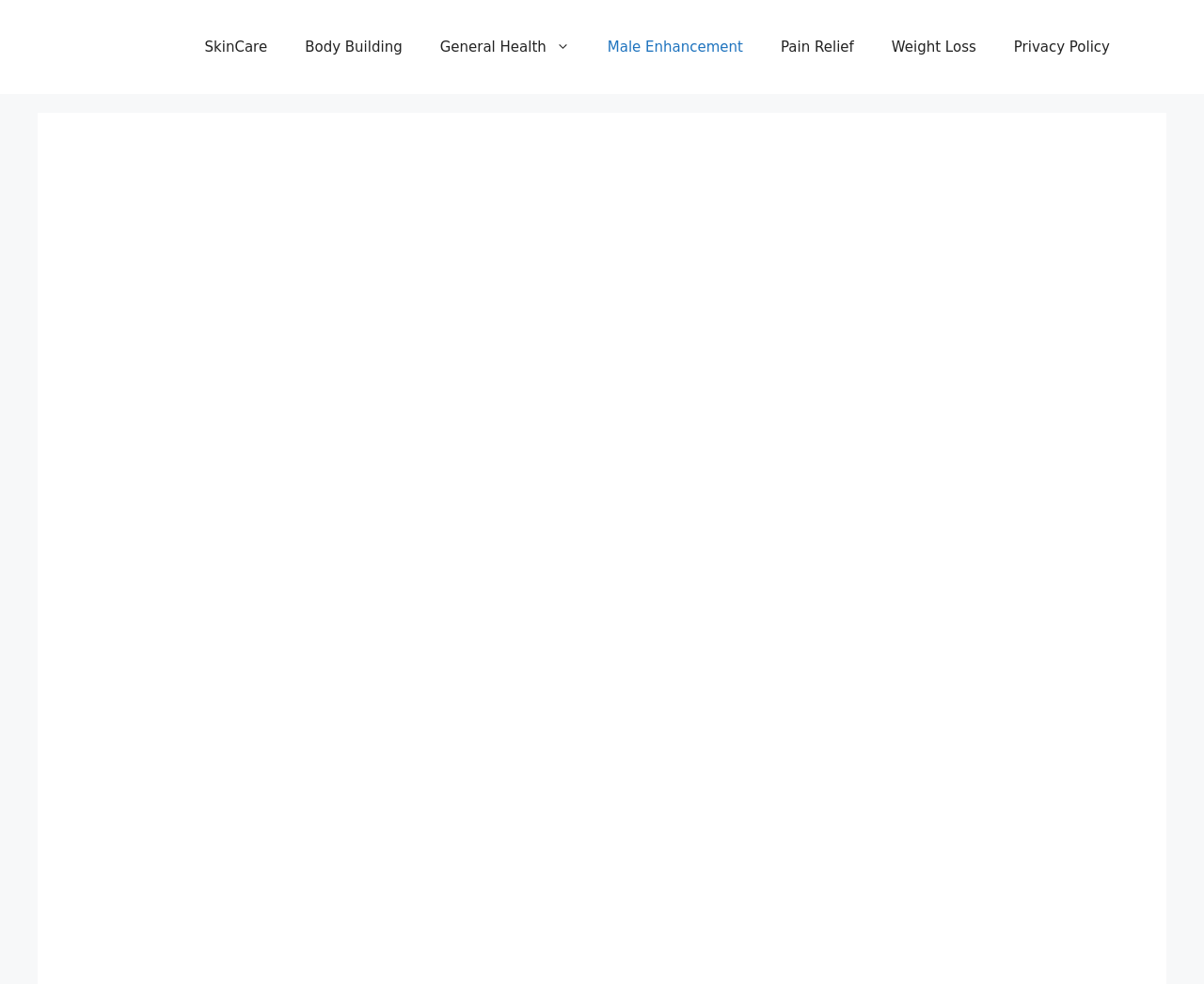How many links are present in the navigation bar?
Please answer using one word or phrase, based on the screenshot.

8